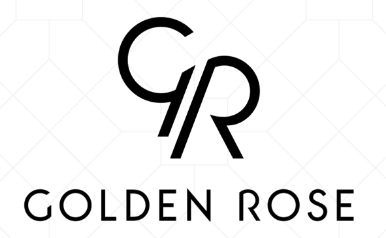Provide a comprehensive description of the image.

The image features the sleek and modern logo of "Golden Rose," a brand known for its beauty products and cosmetics. The logo prominently displays the initials "GR" in an elegant and stylized manner, with a minimalist black design that conveys sophistication. Below the initials, the brand name "GOLDEN ROSE" is inscribed in a bold, clean font, reinforcing the brand's identity. This logo not only signifies the brand’s commitment to quality in the beauty industry but also reflects its contemporary aesthetic, appealing to a wide audience of beauty enthusiasts. The background is subtly textured with geometric patterns, enhancing the logo's visual impact.